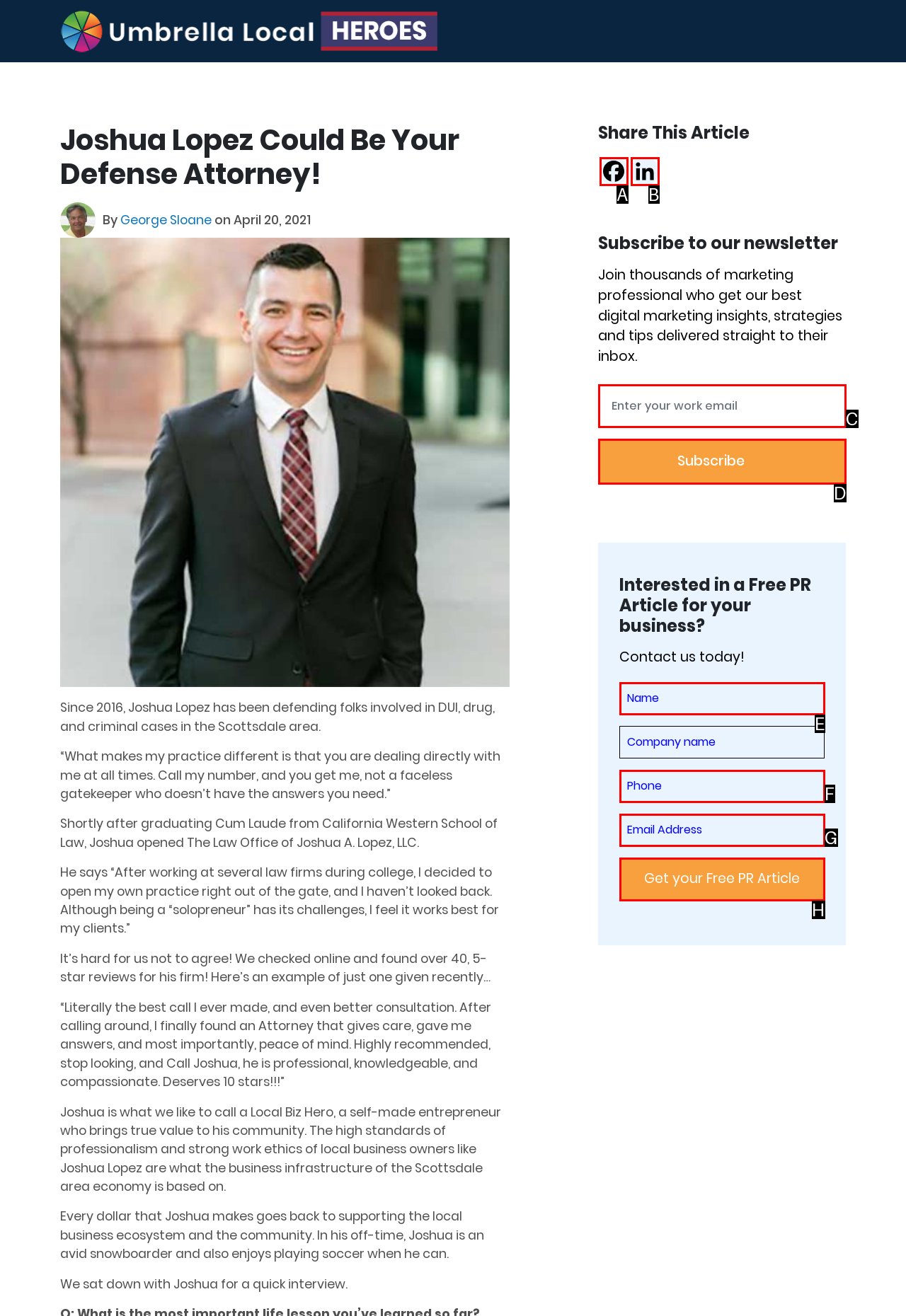Tell me which one HTML element best matches the description: Contact Answer with the option's letter from the given choices directly.

None